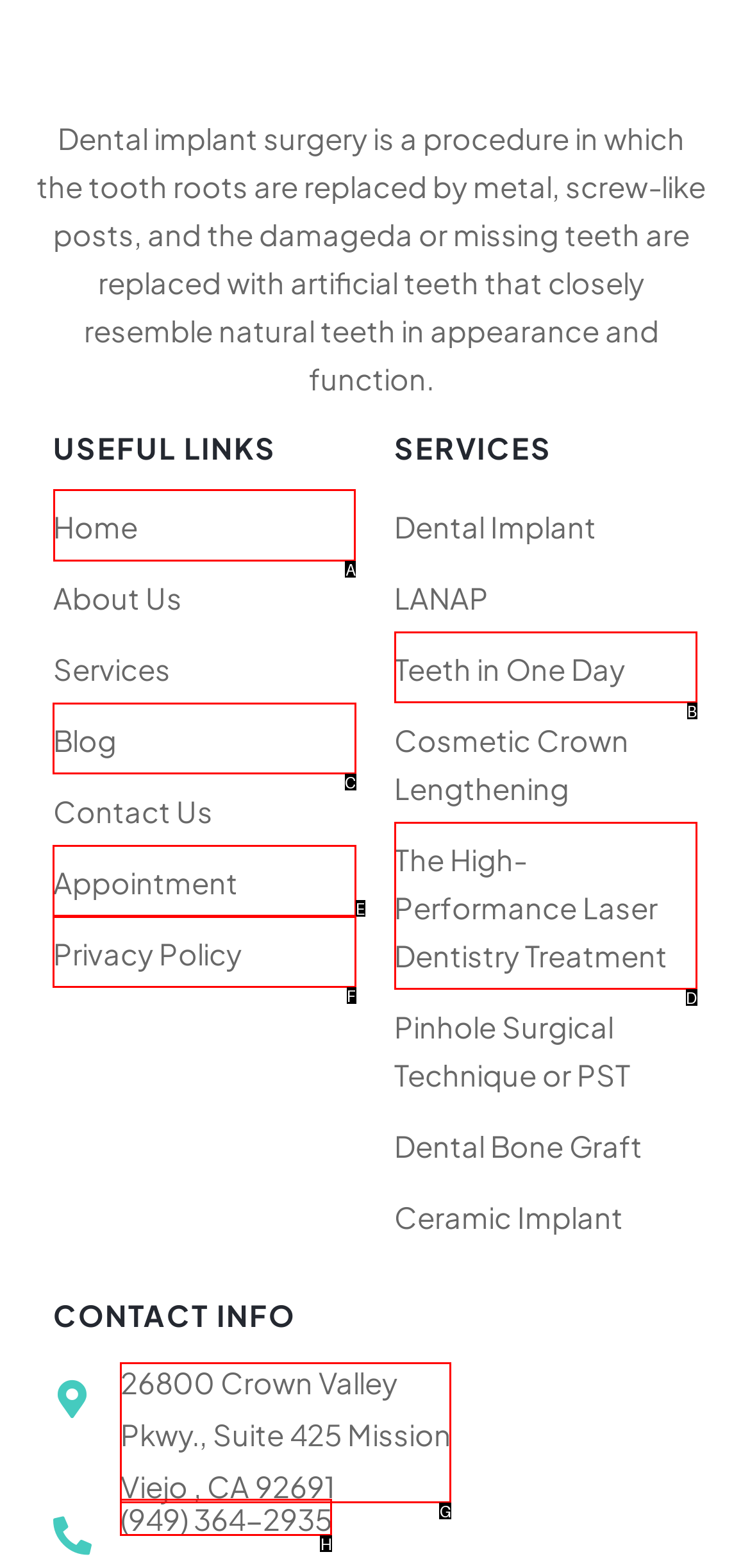Choose the HTML element you need to click to achieve the following task: Click the 'Home' link
Respond with the letter of the selected option from the given choices directly.

A